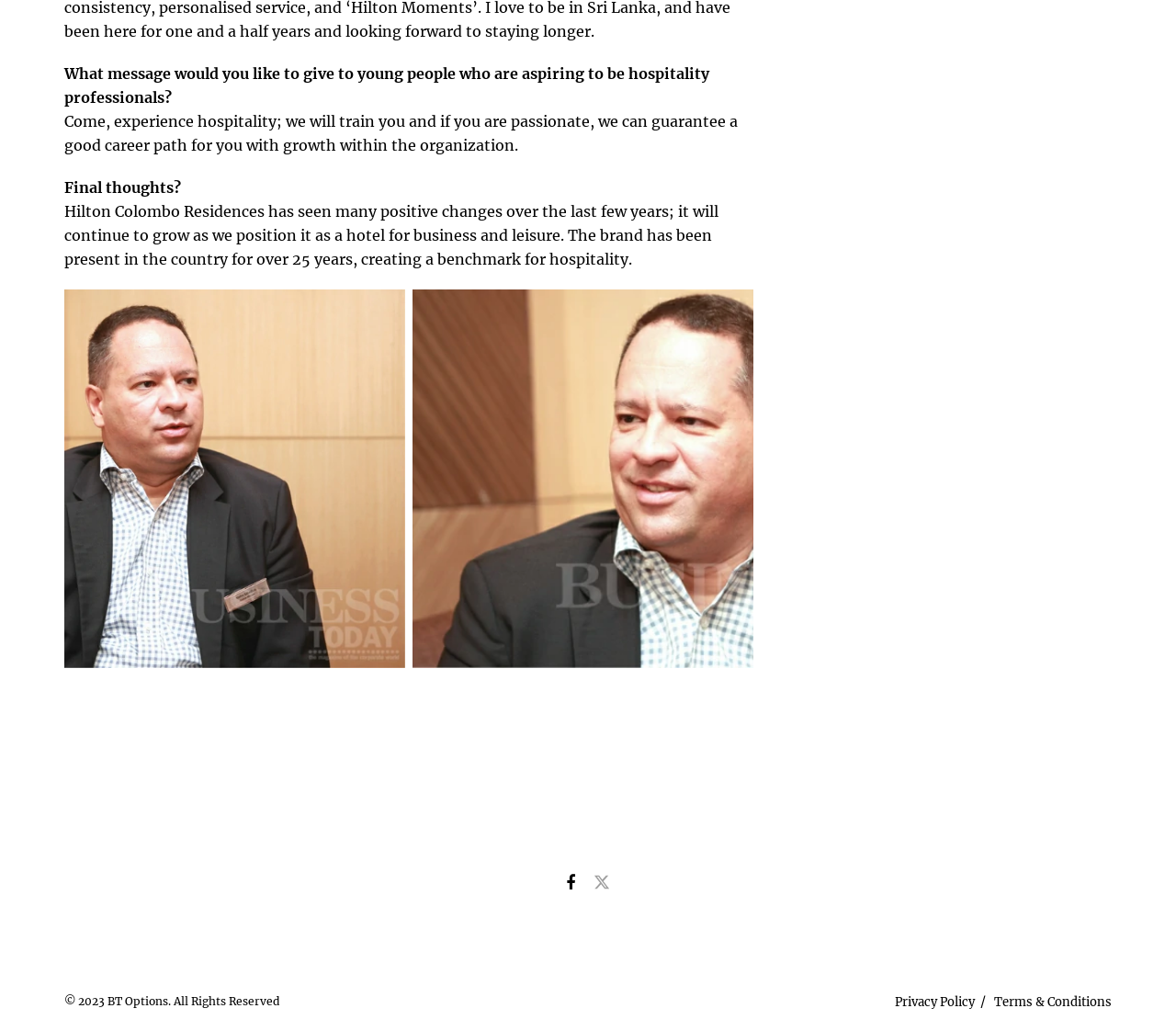Refer to the element description alt="business-today-logo" and identify the corresponding bounding box in the screenshot. Format the coordinates as (top-left x, top-left y, bottom-right x, bottom-right y) with values in the range of 0 to 1.

[0.32, 0.799, 0.68, 0.819]